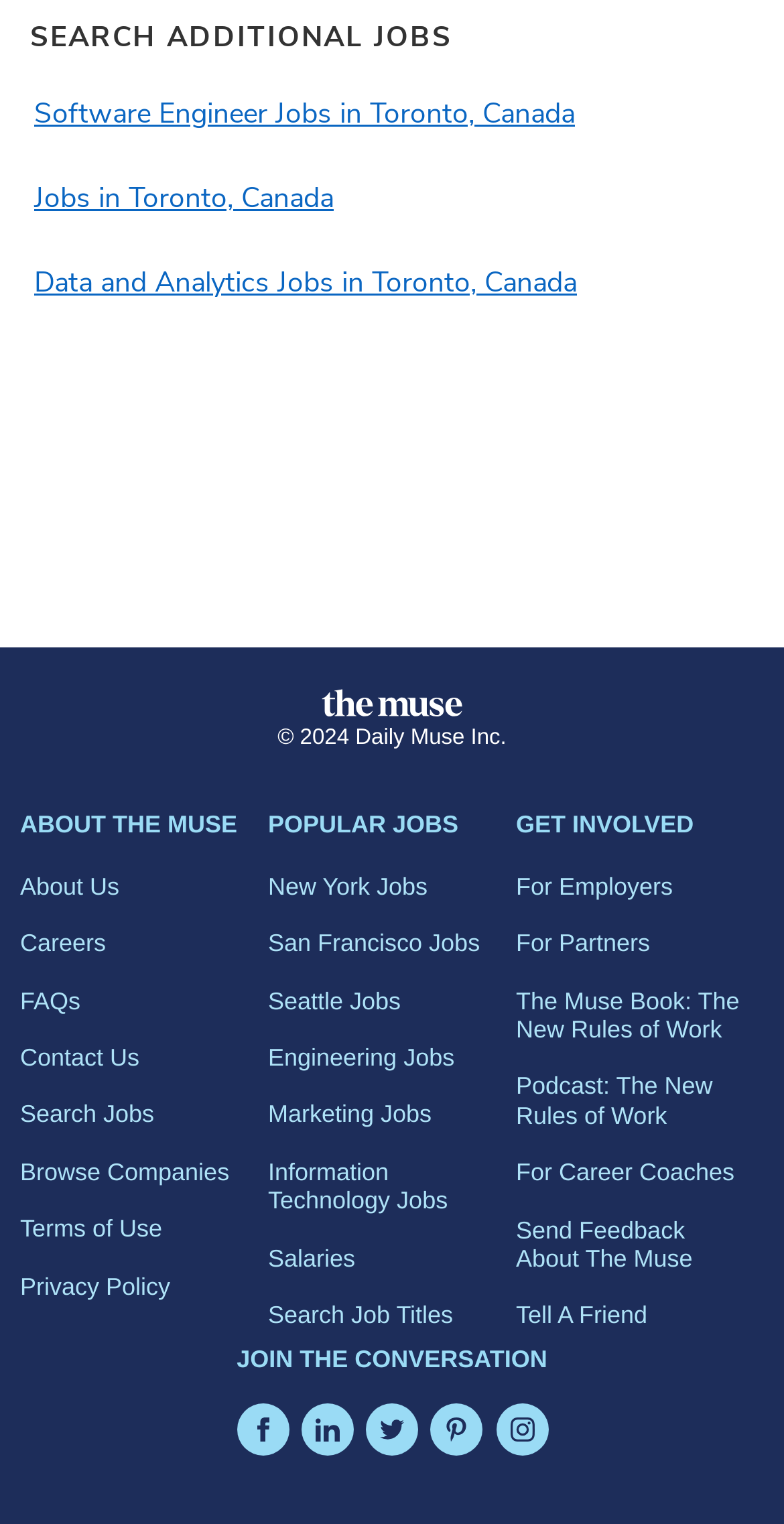Respond with a single word or phrase for the following question: 
What is the name of the company logo?

The Muse Logo